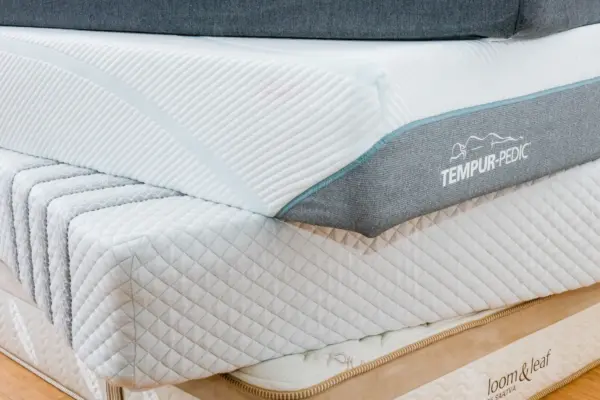How many types of mattress models are mentioned in the caption? Analyze the screenshot and reply with just one word or a short phrase.

three